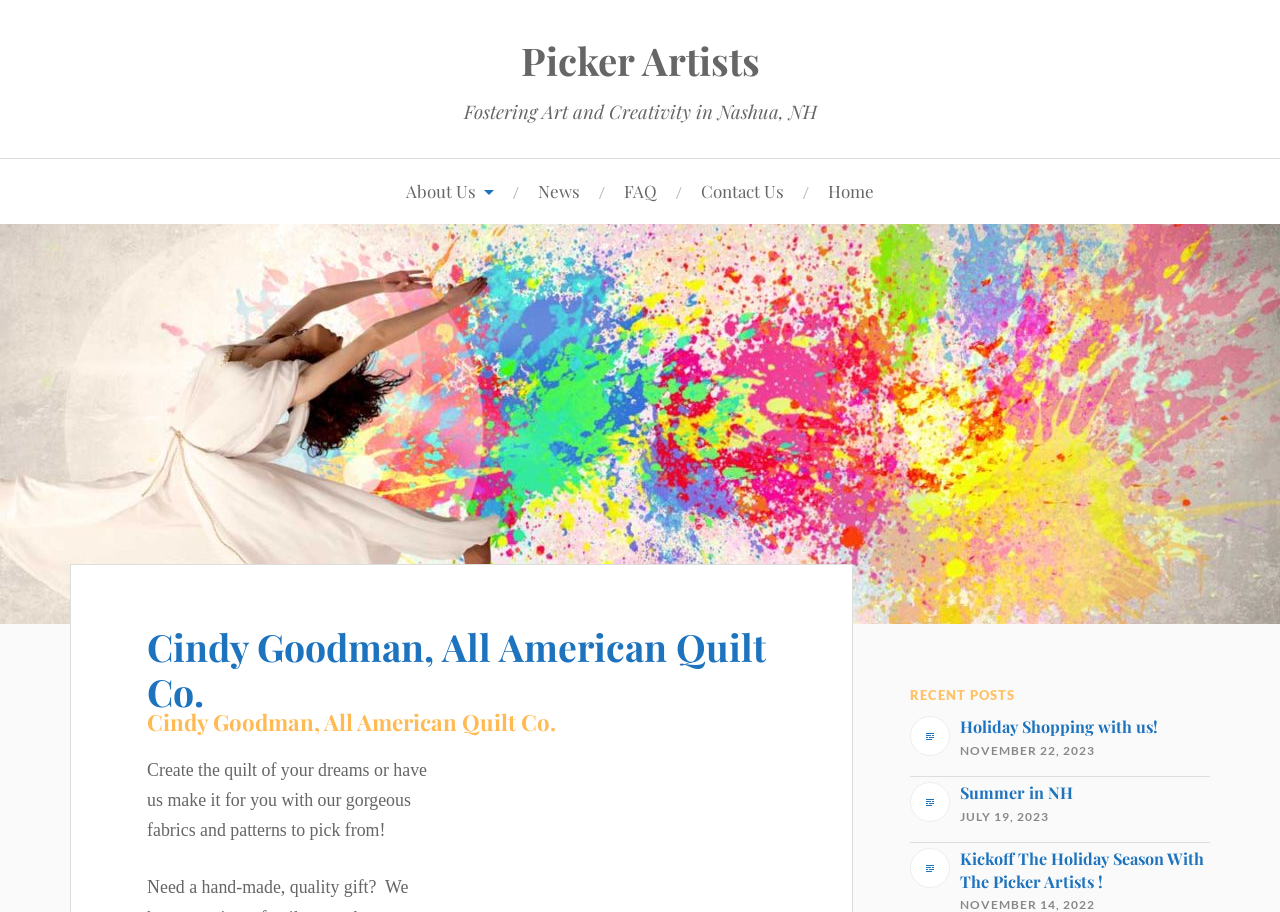Carefully examine the image and provide an in-depth answer to the question: How many recent posts are shown?

The 'RECENT POSTS' section contains two links to recent posts, one titled 'Holiday Shopping with us! NOVEMBER 22, 2023' and another titled 'Summer in NH JULY 19, 2023'.